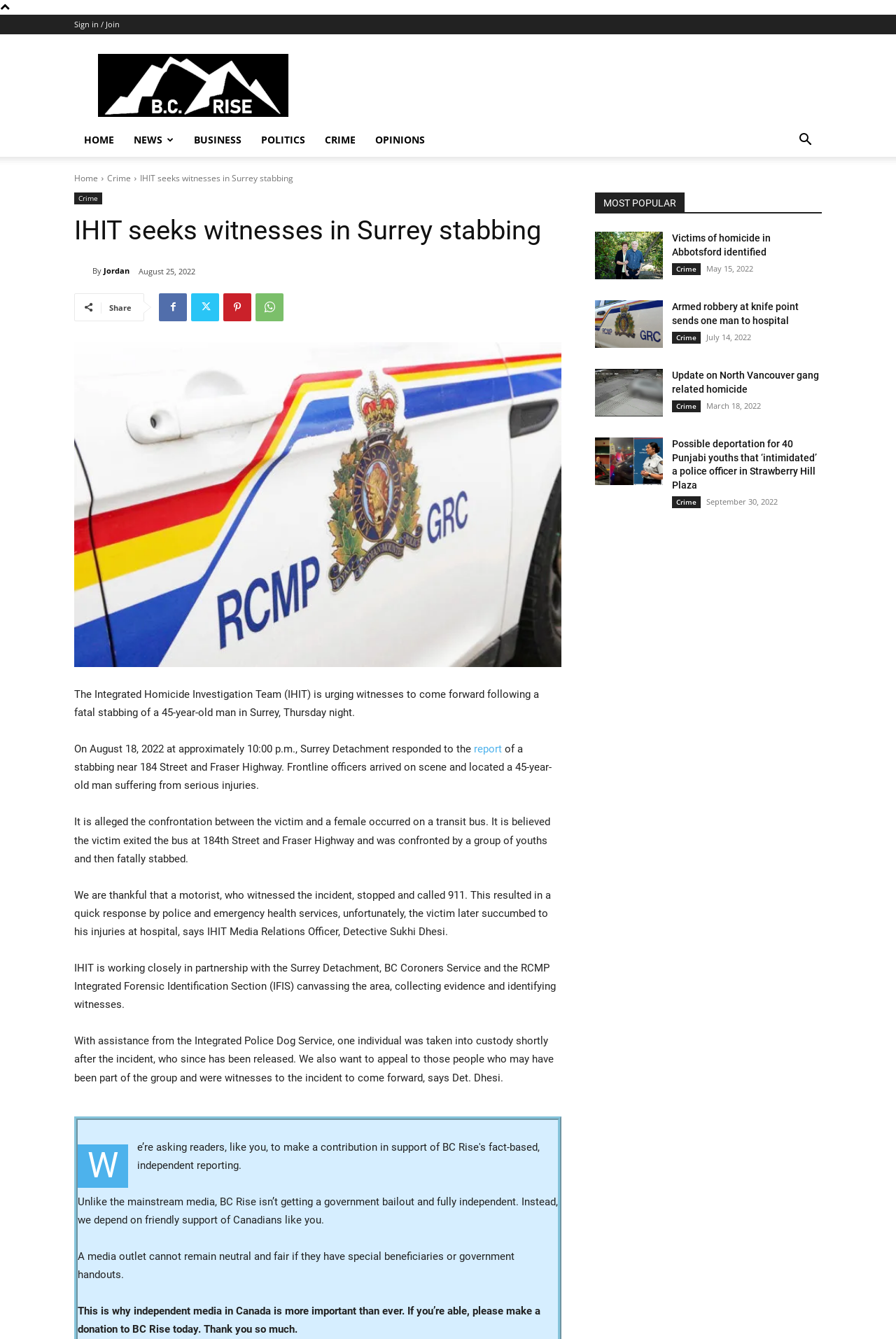How many most popular articles are listed?
Using the image as a reference, deliver a detailed and thorough answer to the question.

I scrolled down to the 'MOST POPULAR' section and counted the number of article links listed, which are 'Victims of homicide in Abbotsford identified', 'Armed robbery at knife point sends one man to hospital', 'Update on North Vancouver gang related homicide', and 'Possible deportation for 40 Punjabi youths that ‘intimidated’ a police officer in Strawberry Hill Plaza'. There are 4 most popular articles listed.